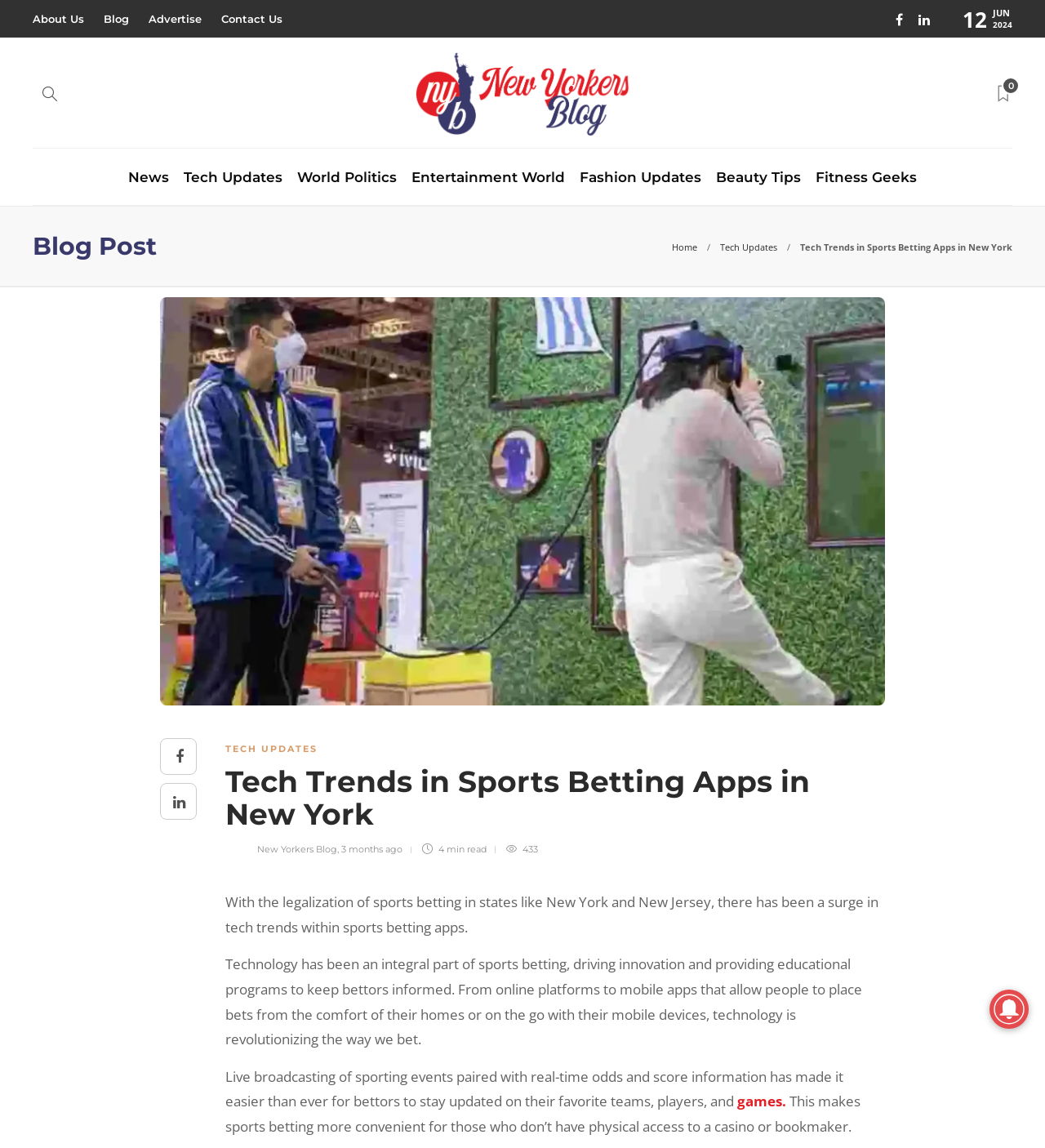Locate the bounding box coordinates of the item that should be clicked to fulfill the instruction: "Check the latest blog post".

[0.216, 0.667, 0.823, 0.731]